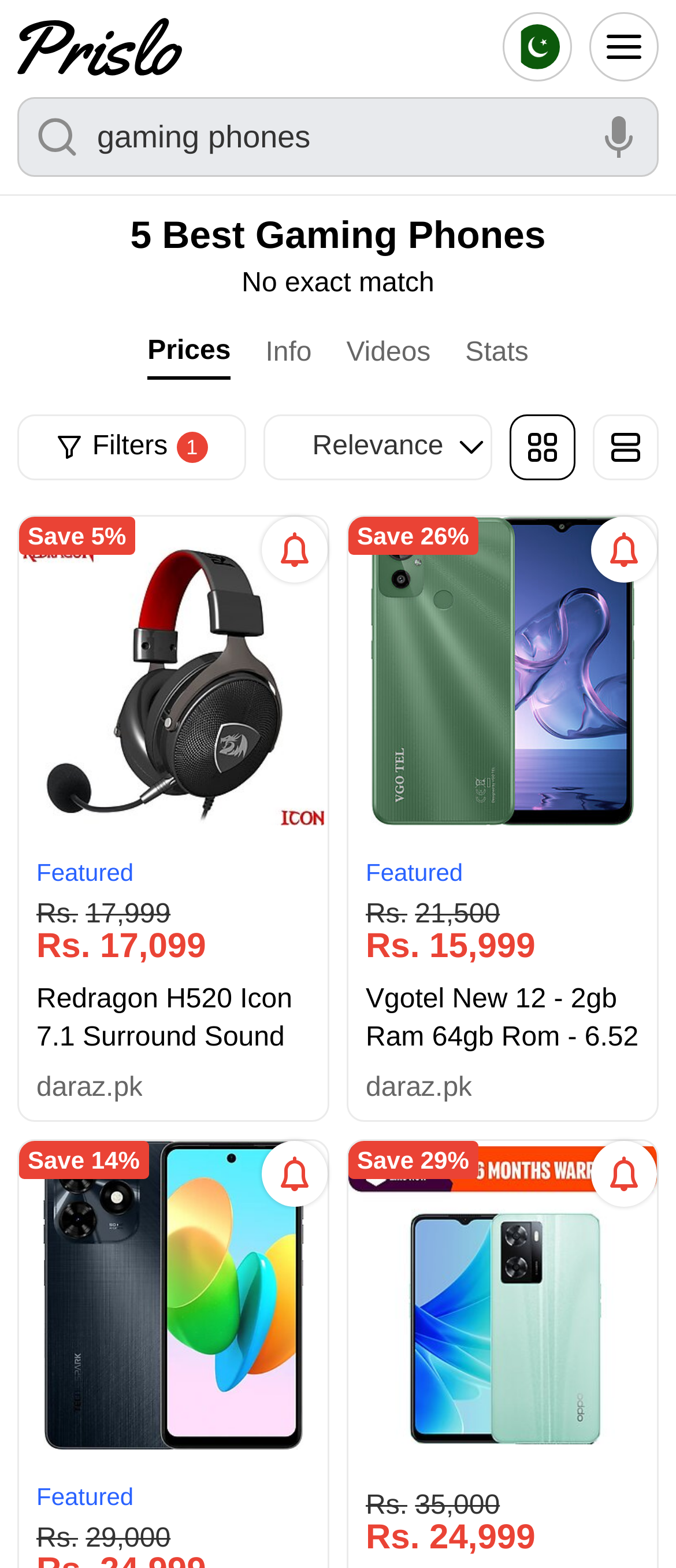Provide a comprehensive description of the webpage.

This webpage is a price comparison platform for gaming phones in Pakistan. At the top, there is a search bar with a placeholder text "gaming phones" and a button next to it. On the top-right corner, there is a small Pakistani flag icon. Below the search bar, there is a heading "5 Best Gaming Phones" in a prominent font.

Under the heading, there are five product listings, each with a discount label, an image of the phone, a brief description, and a price comparison. The products are listed horizontally, with the first product on the left and the last product on the right. Each product has a heading with the phone's name, followed by a brief description and a price comparison with a discount label. The prices are compared between different shopping sites, including Daraz.pk.

On the top-left corner, there is a link and a button, possibly for navigation or filtering options. Below the product listings, there are four tabs labeled "Prices", "Info", "Videos", and "Stats", which likely provide additional information about the products. There is also a "Filters" label, which may allow users to filter the product listings based on certain criteria.

Overall, the webpage is designed to help users compare prices and find deals on gaming phones in Pakistan.